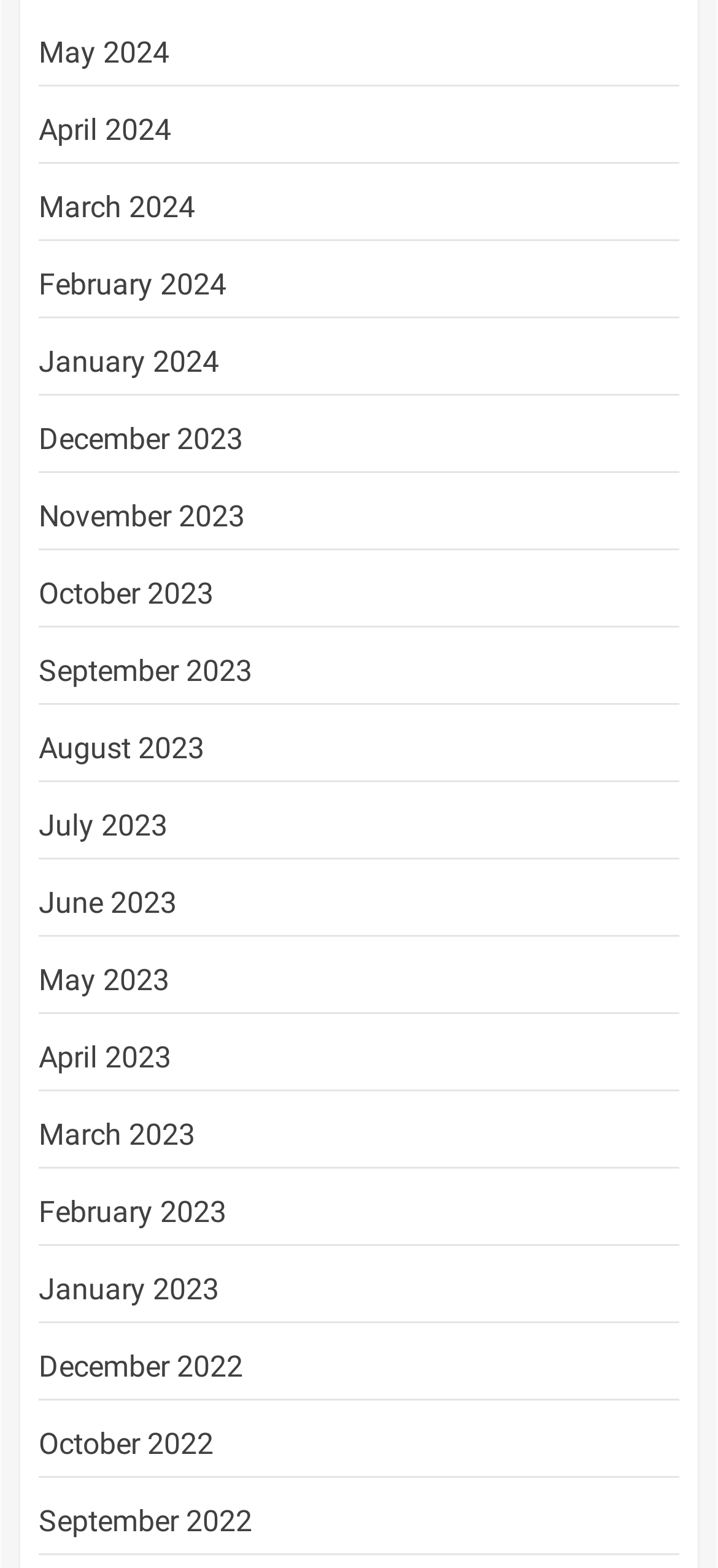How many total months are available?
Using the information from the image, give a concise answer in one word or a short phrase.

24